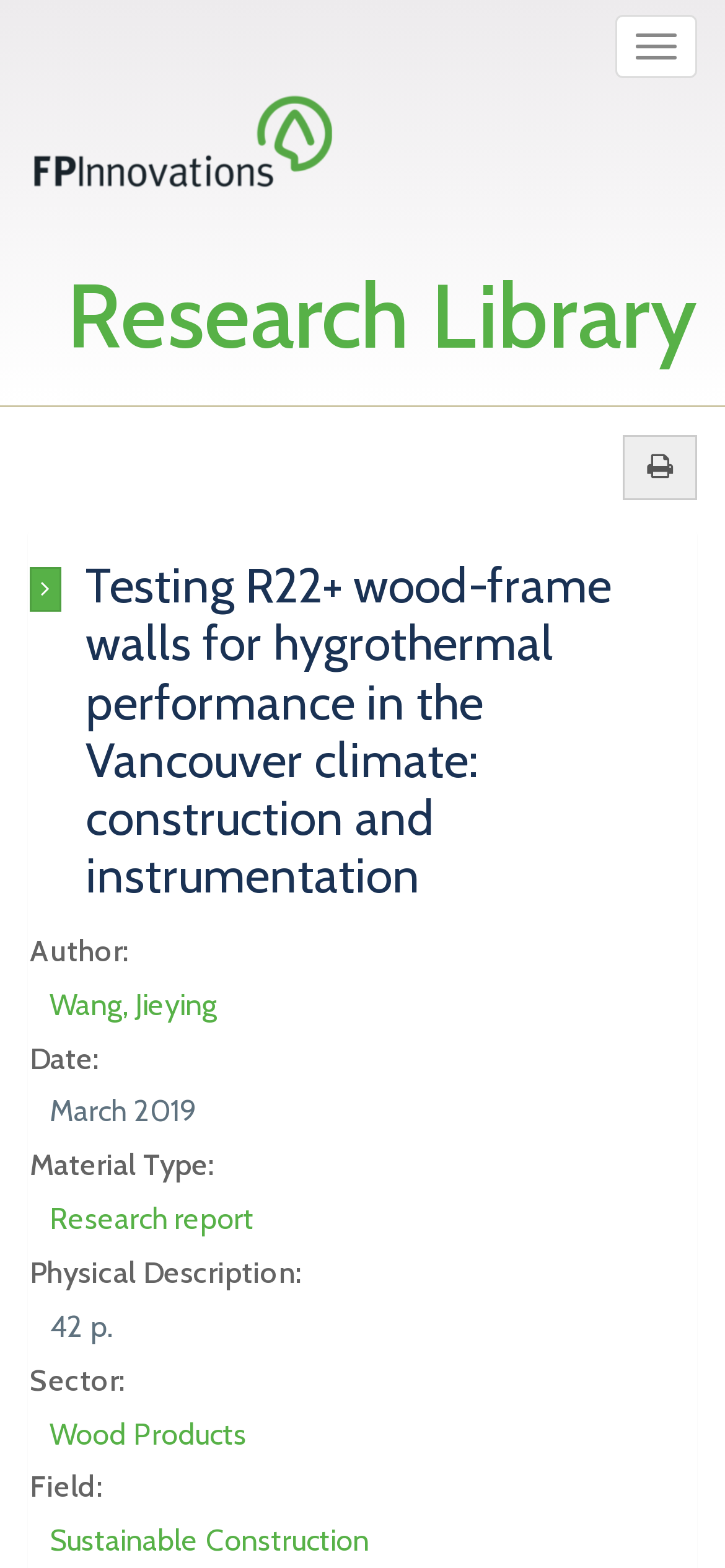What is the material type of the research report?
Using the screenshot, give a one-word or short phrase answer.

Research report